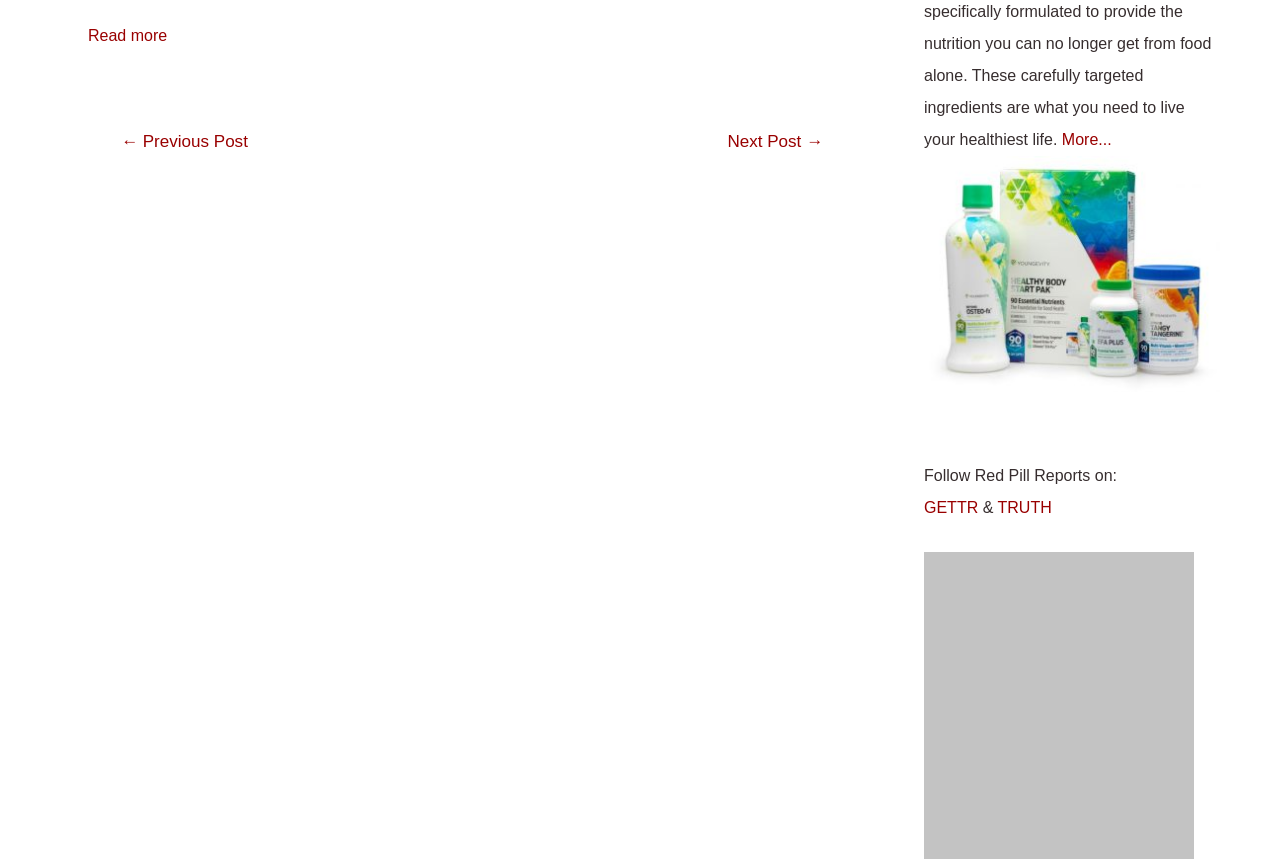What is the text of the link at the bottom right corner?
Please answer the question with as much detail and depth as you can.

The link at the bottom right corner of the page has the text 'Red Pill Reports on GETTR', which is located within a bounding box of [0.722, 0.788, 0.933, 0.808].